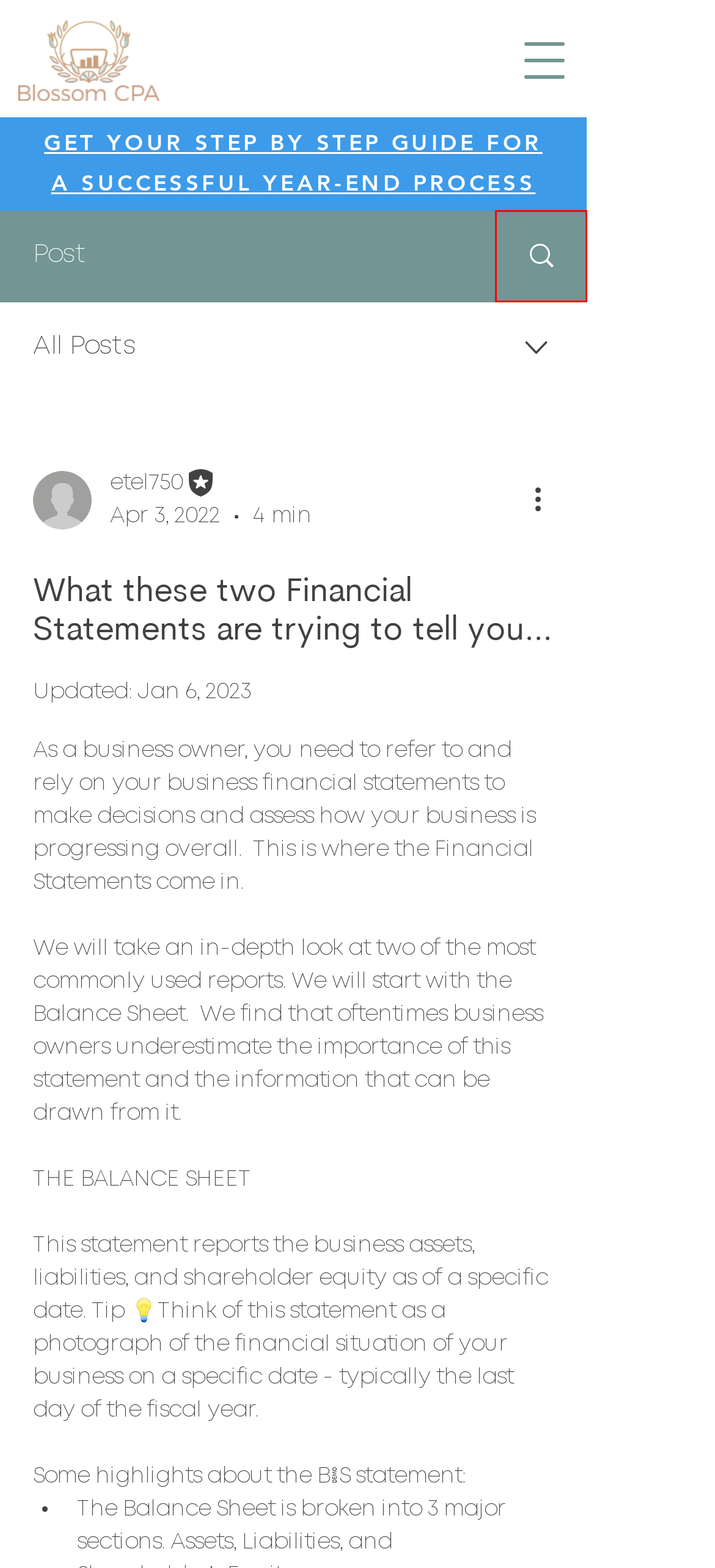Given a screenshot of a webpage with a red rectangle bounding box around a UI element, select the best matching webpage description for the new webpage that appears after clicking the highlighted element. The candidate descriptions are:
A. Blog | Blossom CPA
B. Contact | Blossom CPA
C. bookkeeping | Blossom CPA
D. CEBA Repayment Deadline Approaching: Essential Steps and Tips to Ensure a Smooth Process
E. Taxes
F. Business
G. Accounting & Bookkeeping | Blossom CPA | Toronto
H. Health Checkup for your business: Four Business Margins and Ratios you must know

A